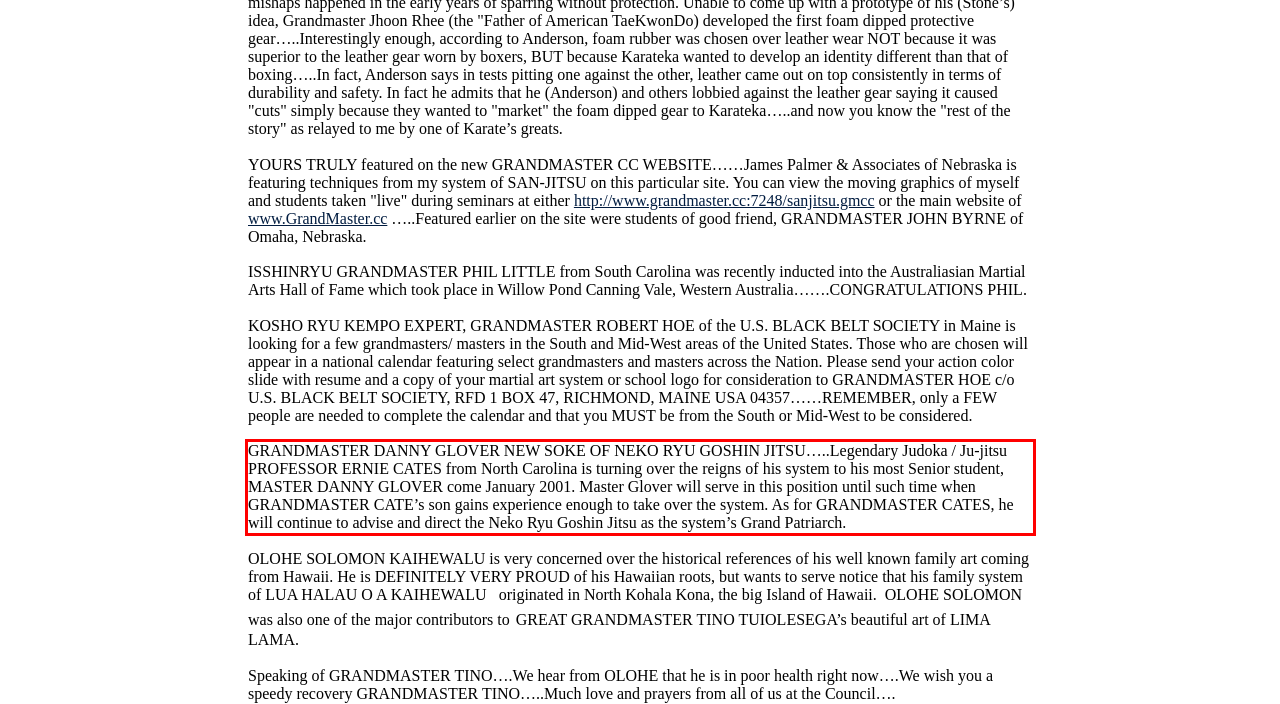Examine the screenshot of the webpage, locate the red bounding box, and generate the text contained within it.

GRANDMASTER DANNY GLOVER NEW SOKE OF NEKO RYU GOSHIN JITSU…..Legendary Judoka / Ju-jitsu PROFESSOR ERNIE CATES from North Carolina is turning over the reigns of his system to his most Senior student, MASTER DANNY GLOVER come January 2001. Master Glover will serve in this position until such time when GRANDMASTER CATE’s son gains experience enough to take over the system. As for GRANDMASTER CATES, he will continue to advise and direct the Neko Ryu Goshin Jitsu as the system’s Grand Patriarch.